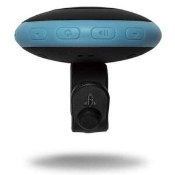Utilize the details in the image to give a detailed response to the question: What is the notable feature of the Aqua Pods?

The Aqua Pods are noted for their wireless capabilities, making them ideal for on-the-go listening, which suggests that this feature is a key aspect of the product's design and functionality.